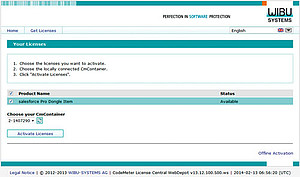Give a detailed explanation of what is happening in the image.

The image displays a user interface screenshot from Wibu-Systems' CodeMeter License Central, showcasing the license activation process. At the top, the header reads "PERFECTION IN SOFTWARE PROTECTION," emphasizing the company's focus on software license management. Below, users are instructed to follow three simple steps to activate their licenses: selecting the desired licenses, choosing the connected CmContainer, and clicking the "Activate License" button. 

The central part of the interface highlights a product called "Salesforce Pro Desktop Item," which has a status listed as "Available," indicating that the license is ready for activation. The user is prompted to choose their CmContainer, with a designated identification code displayed, ensuring clarity in the activation process. 

This interface aids users in navigating their license management efficiently, reflecting the comprehensive support that Wibu-Systems provides for software protection functionalities. The overall aesthetic is clean and professional, aligning with the technological focus of the company.